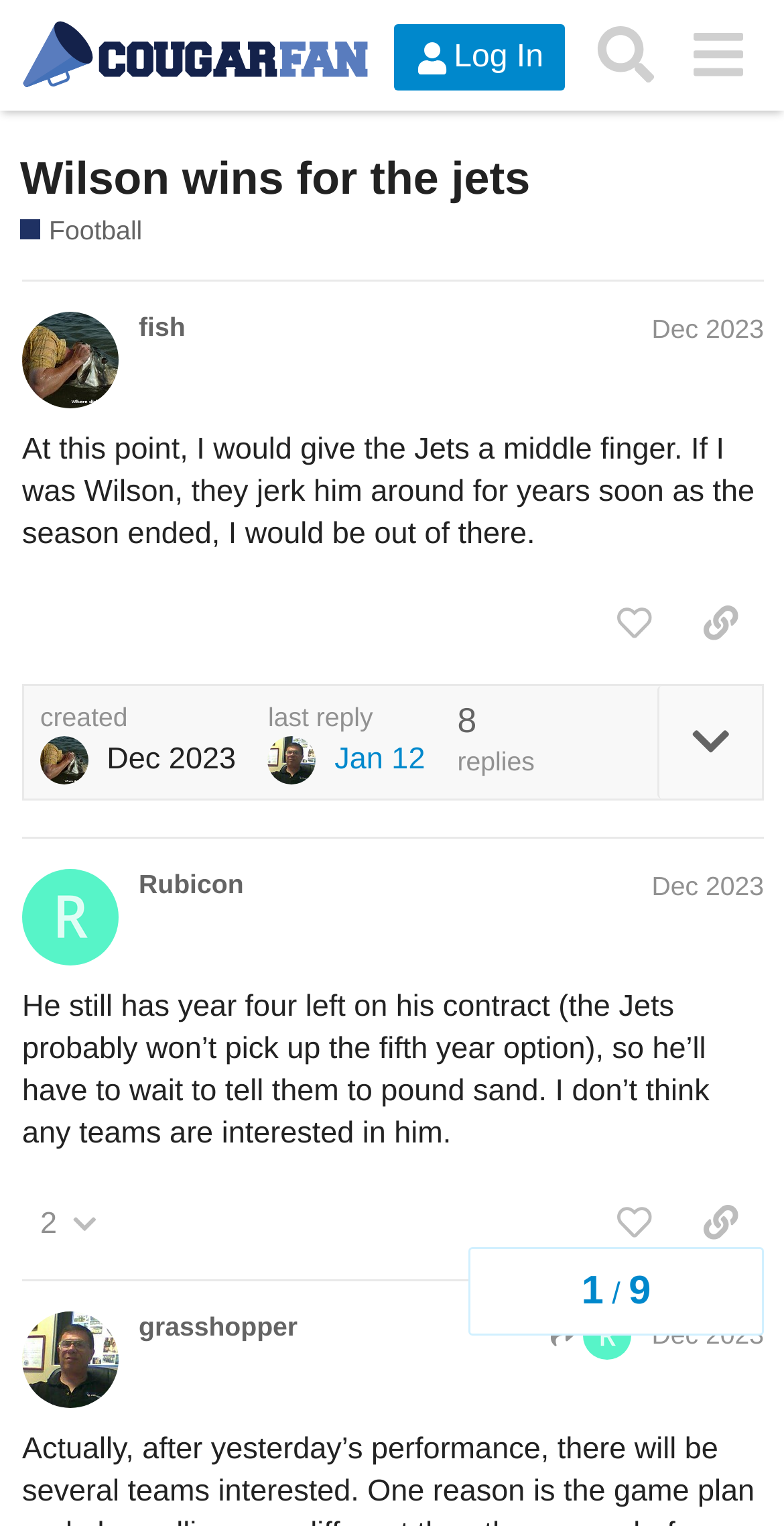Pinpoint the bounding box coordinates of the element that must be clicked to accomplish the following instruction: "View the second post". The coordinates should be in the format of four float numbers between 0 and 1, i.e., [left, top, right, bottom].

[0.028, 0.549, 0.974, 0.838]